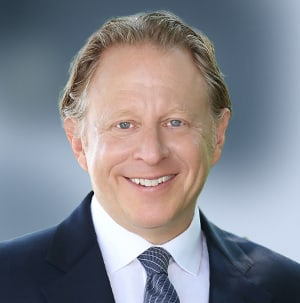What is Jeffrey Glassman's profession?
Give a detailed explanation using the information visible in the image.

According to the accompanying blog article, Jeffrey Glassman is a Boston-based attorney who specializes in car accident law. This information is associated with the image, which features a professional headshot of him.